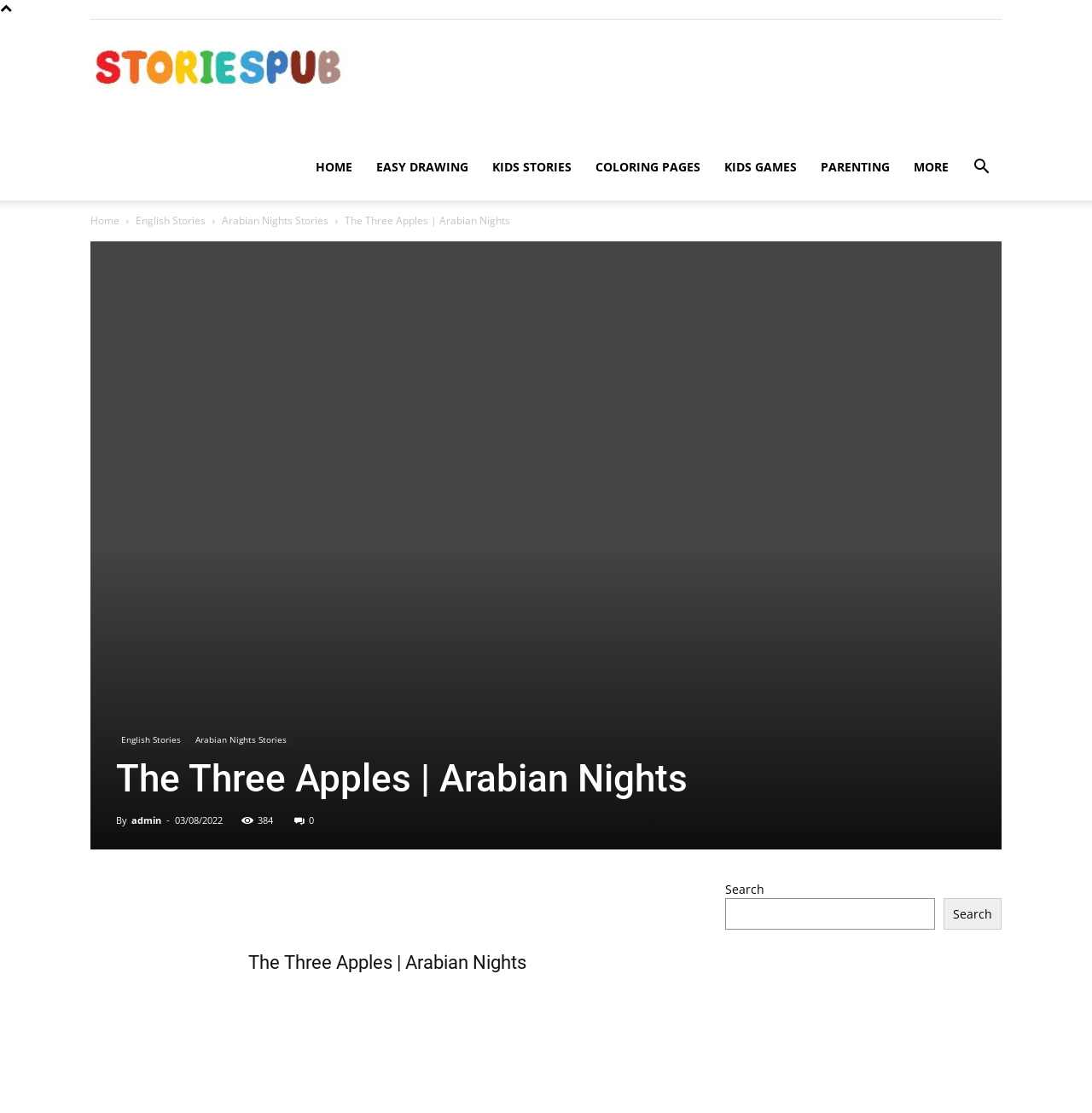Please provide a one-word or phrase answer to the question: 
Is there a search function on this webpage?

Yes